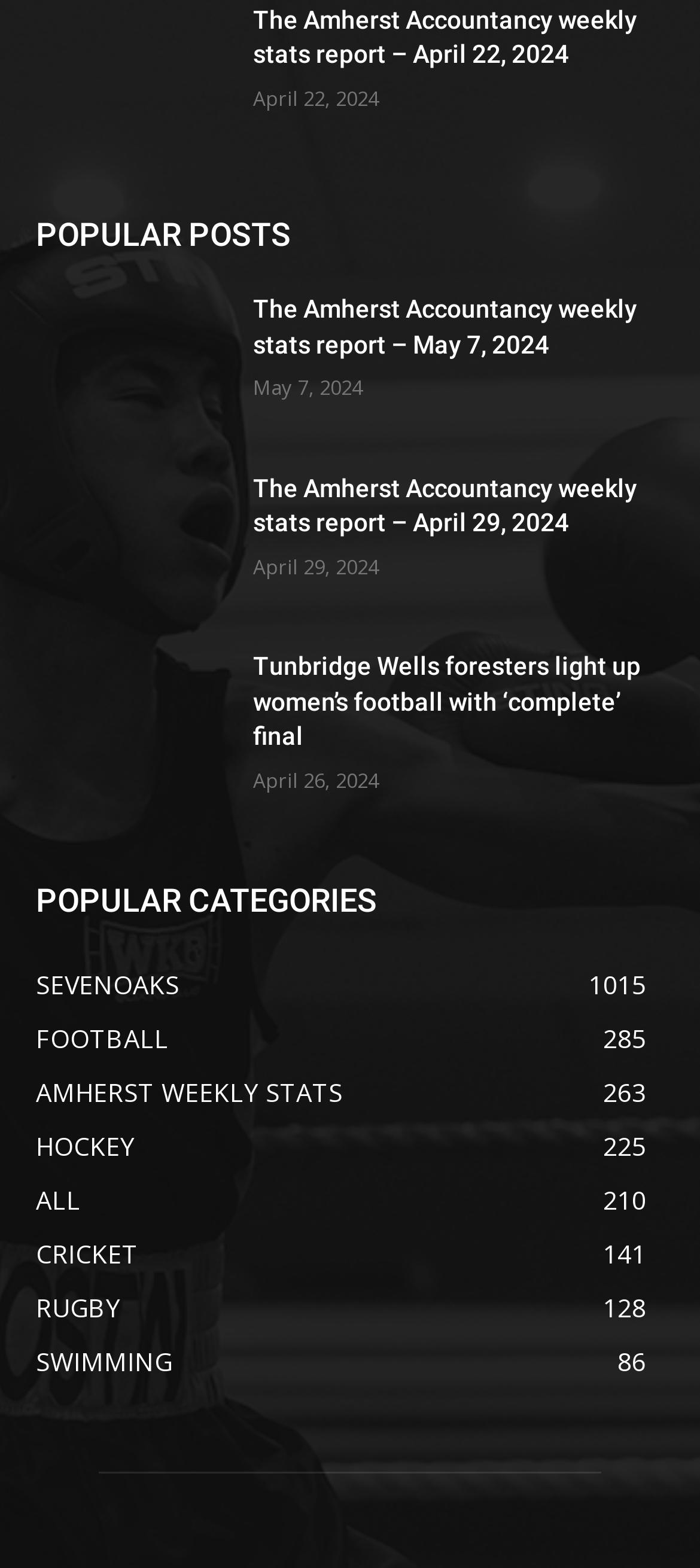What is the category with the most articles?
Please answer the question as detailed as possible based on the image.

I looked at the links under the 'POPULAR CATEGORIES' heading and found that 'SEVENOAKS 1015' has the highest number, indicating that it is the category with the most articles.